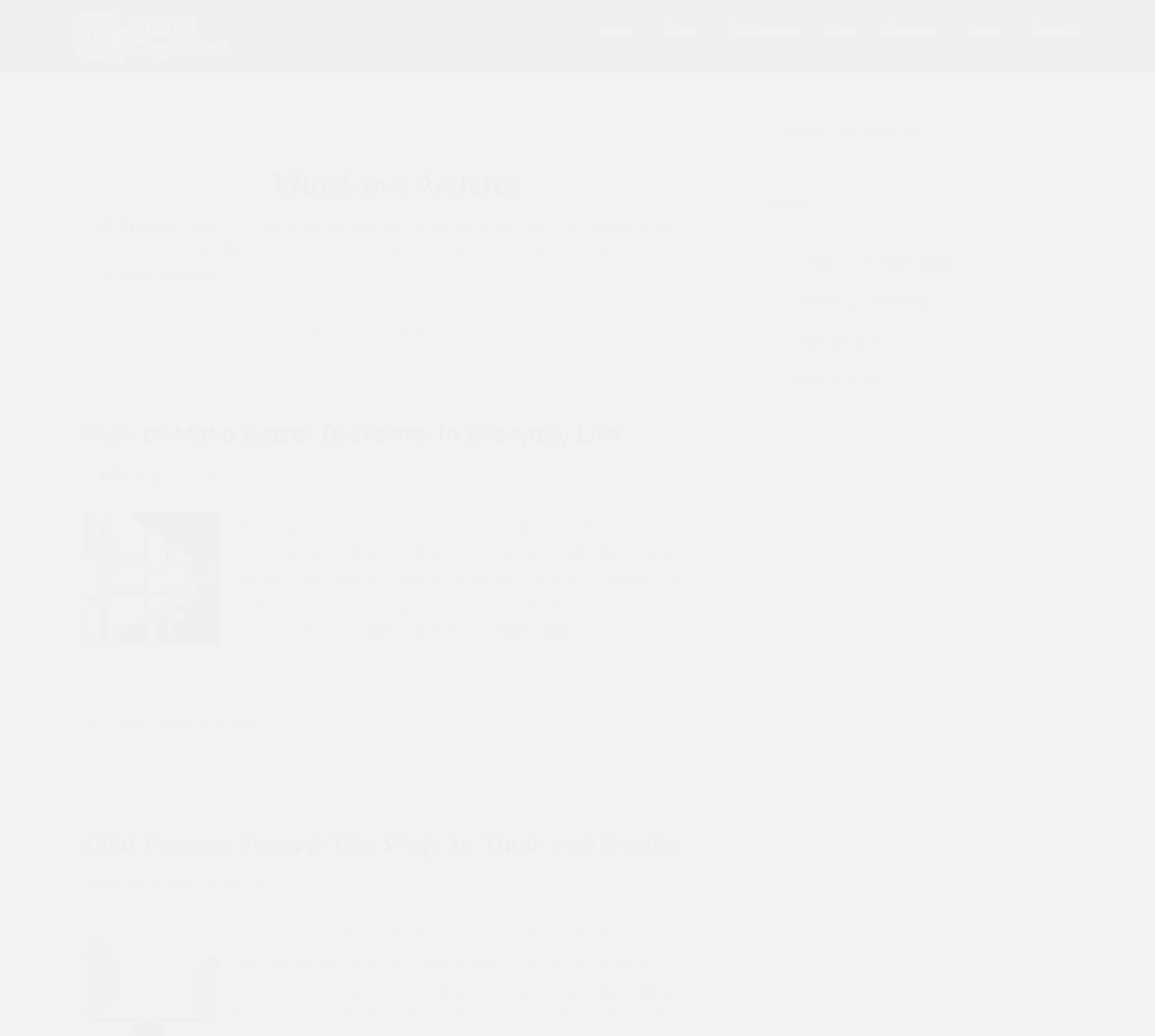Please determine the bounding box coordinates of the element to click on in order to accomplish the following task: "Read the article 'How to Make Better Decisions in Everyday Life'". Ensure the coordinates are four float numbers ranging from 0 to 1, i.e., [left, top, right, bottom].

[0.057, 0.385, 0.631, 0.729]